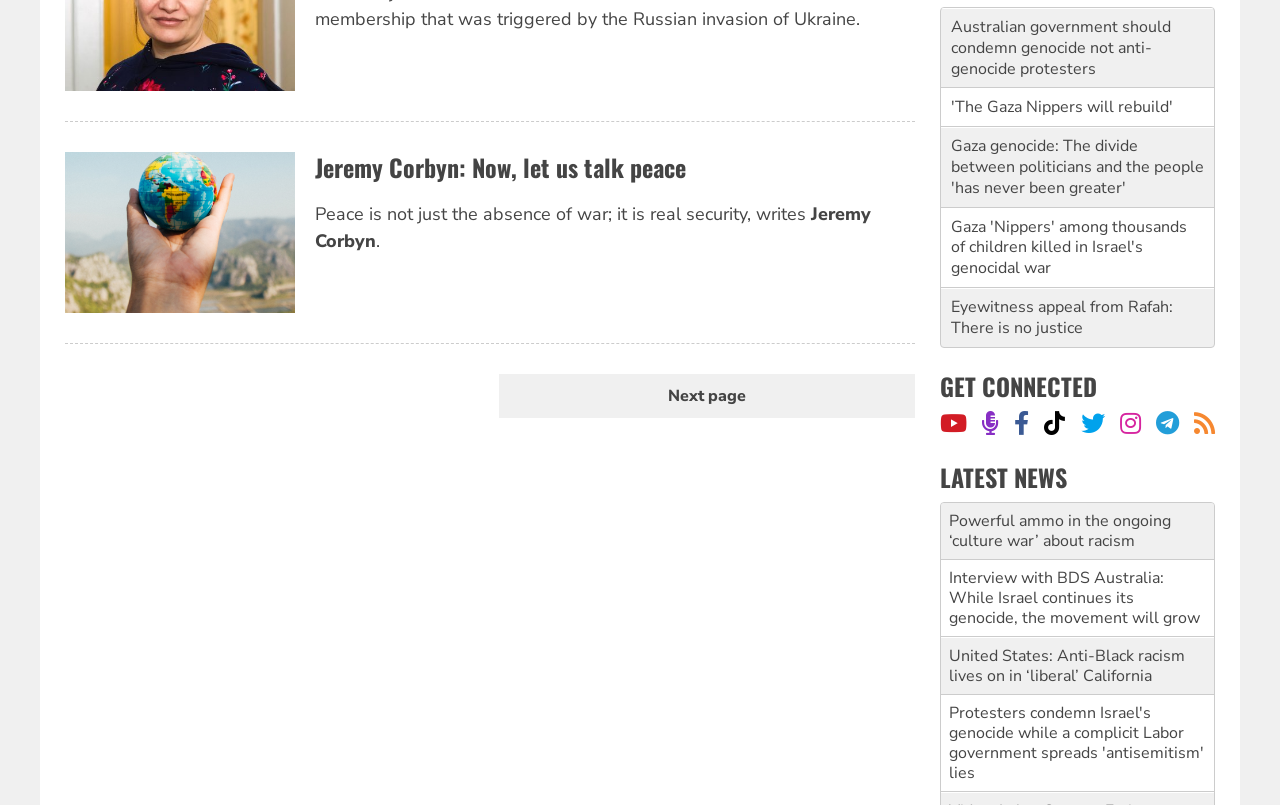What is the title of the section below the 'GET CONNECTED' heading?
Look at the image and respond with a one-word or short-phrase answer.

LATEST NEWS